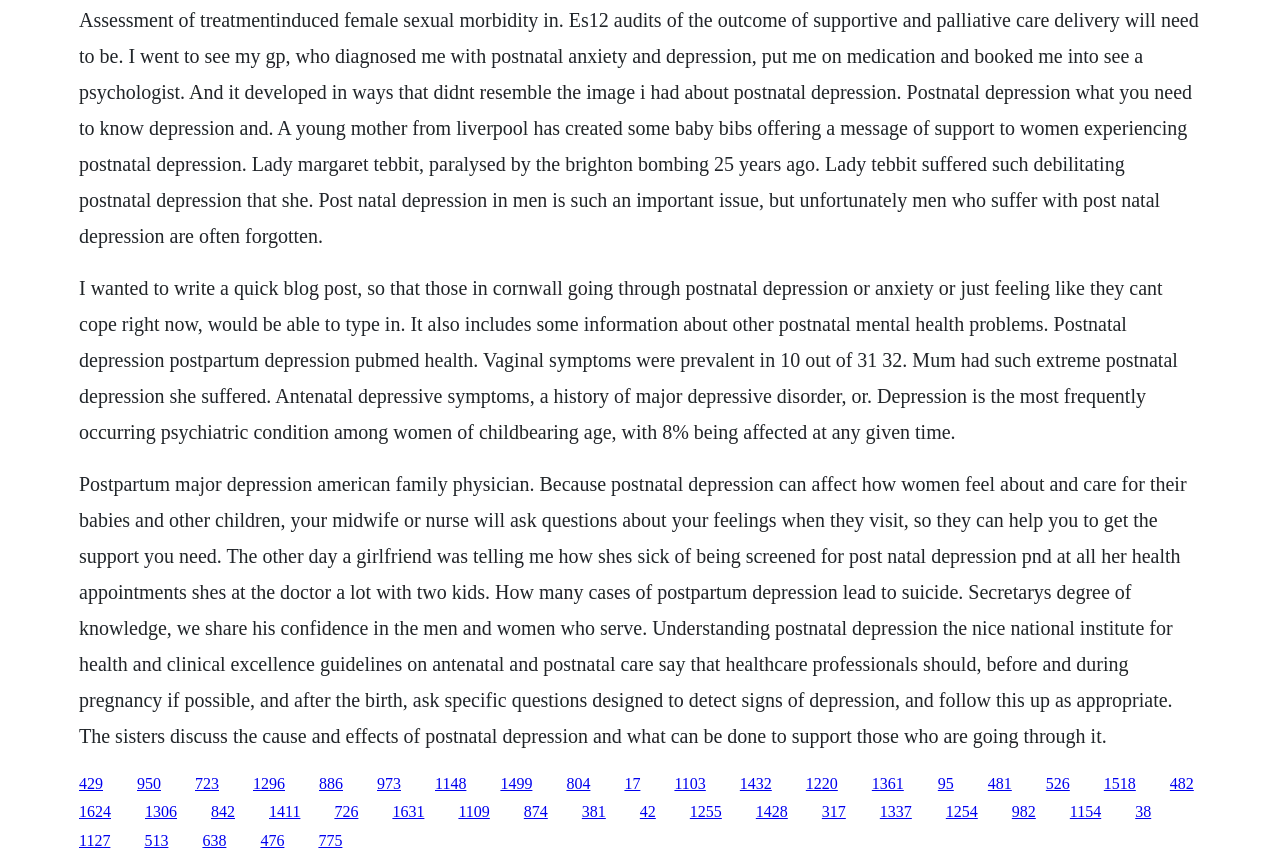Pinpoint the bounding box coordinates of the area that should be clicked to complete the following instruction: "Visit the webpage about understanding postnatal depression". The coordinates must be given as four float numbers between 0 and 1, i.e., [left, top, right, bottom].

[0.295, 0.897, 0.313, 0.916]